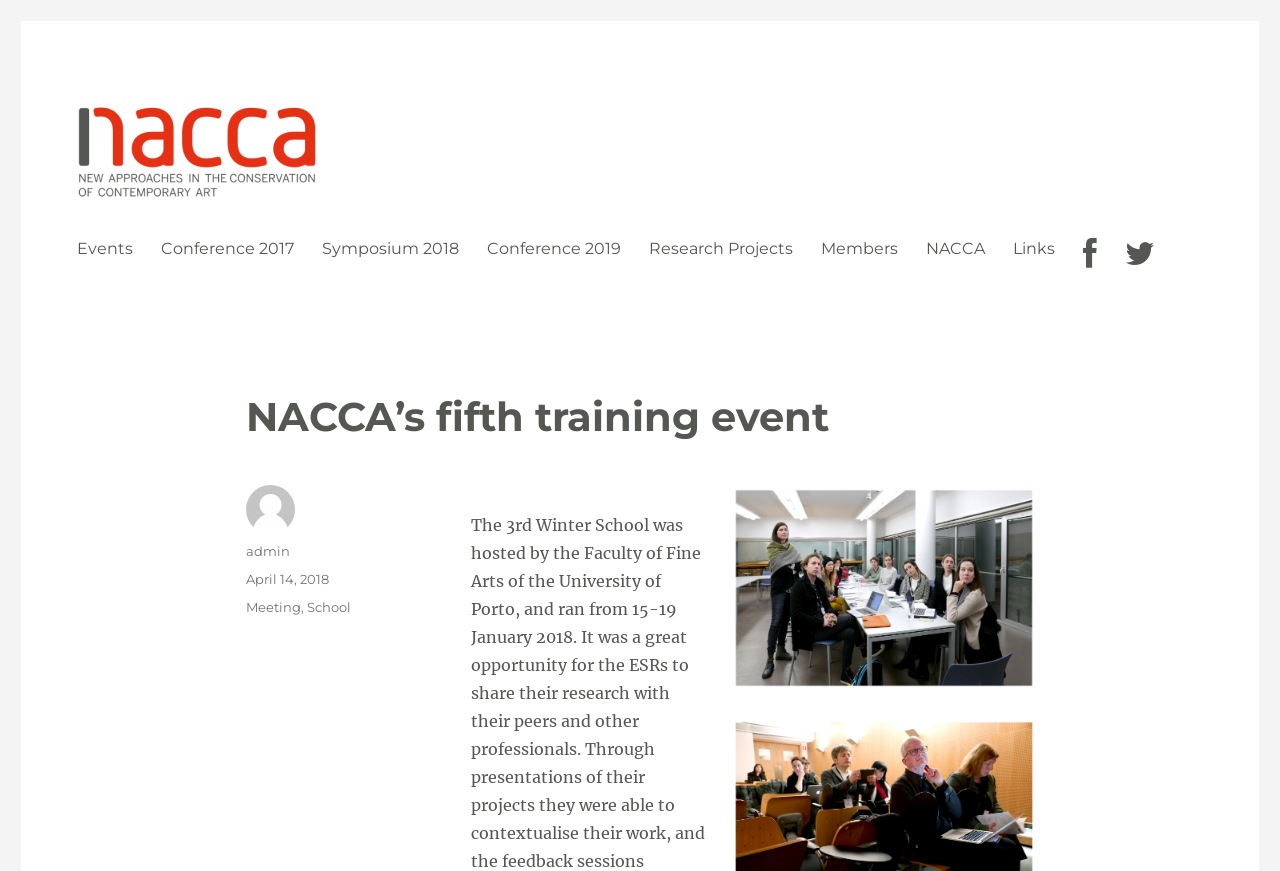What is the topic of the event?
Identify the answer in the screenshot and reply with a single word or phrase.

Training event